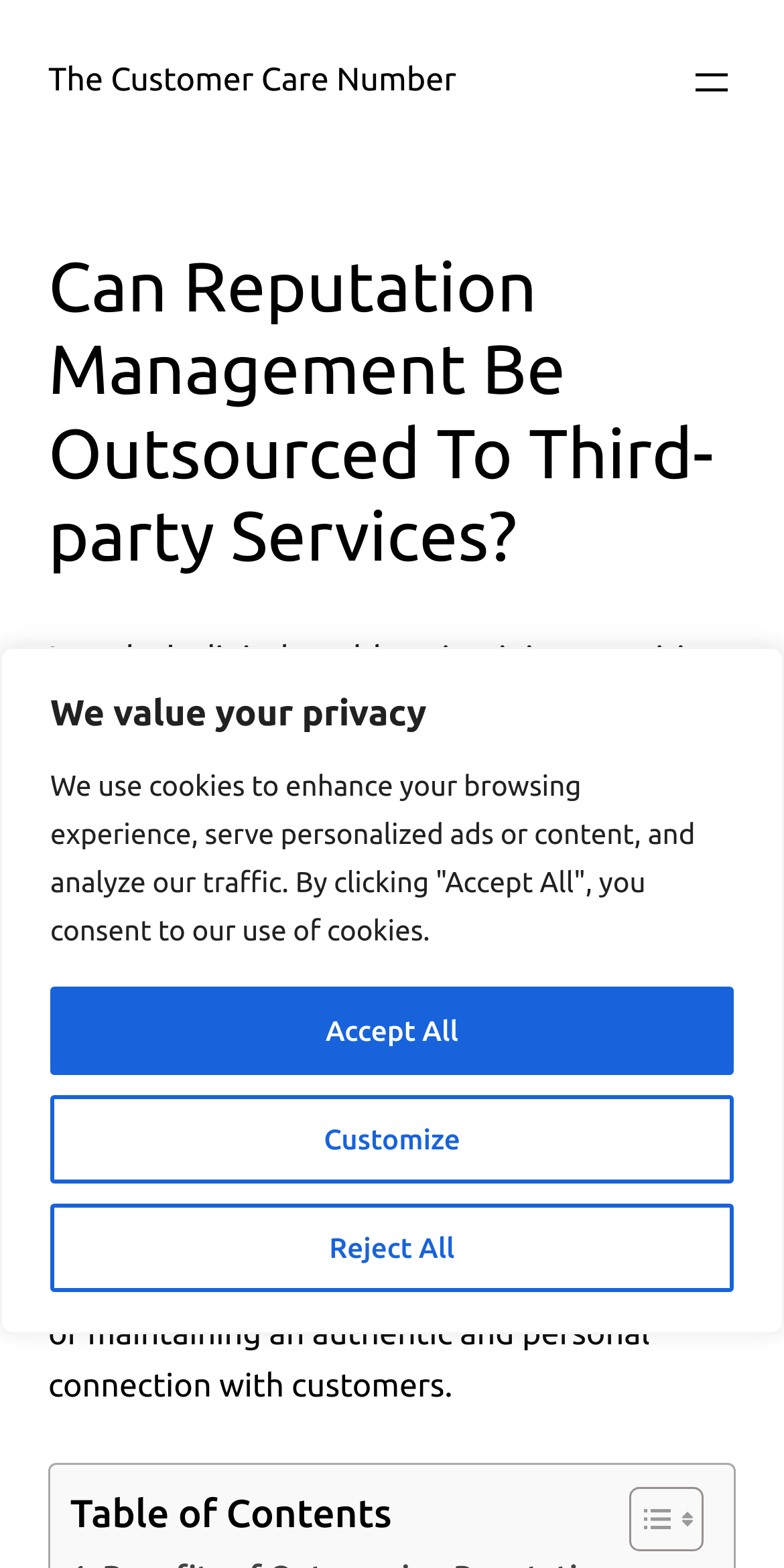What is the main heading of this webpage? Please extract and provide it.

Can Reputation Management Be Outsourced To Third-party Services?